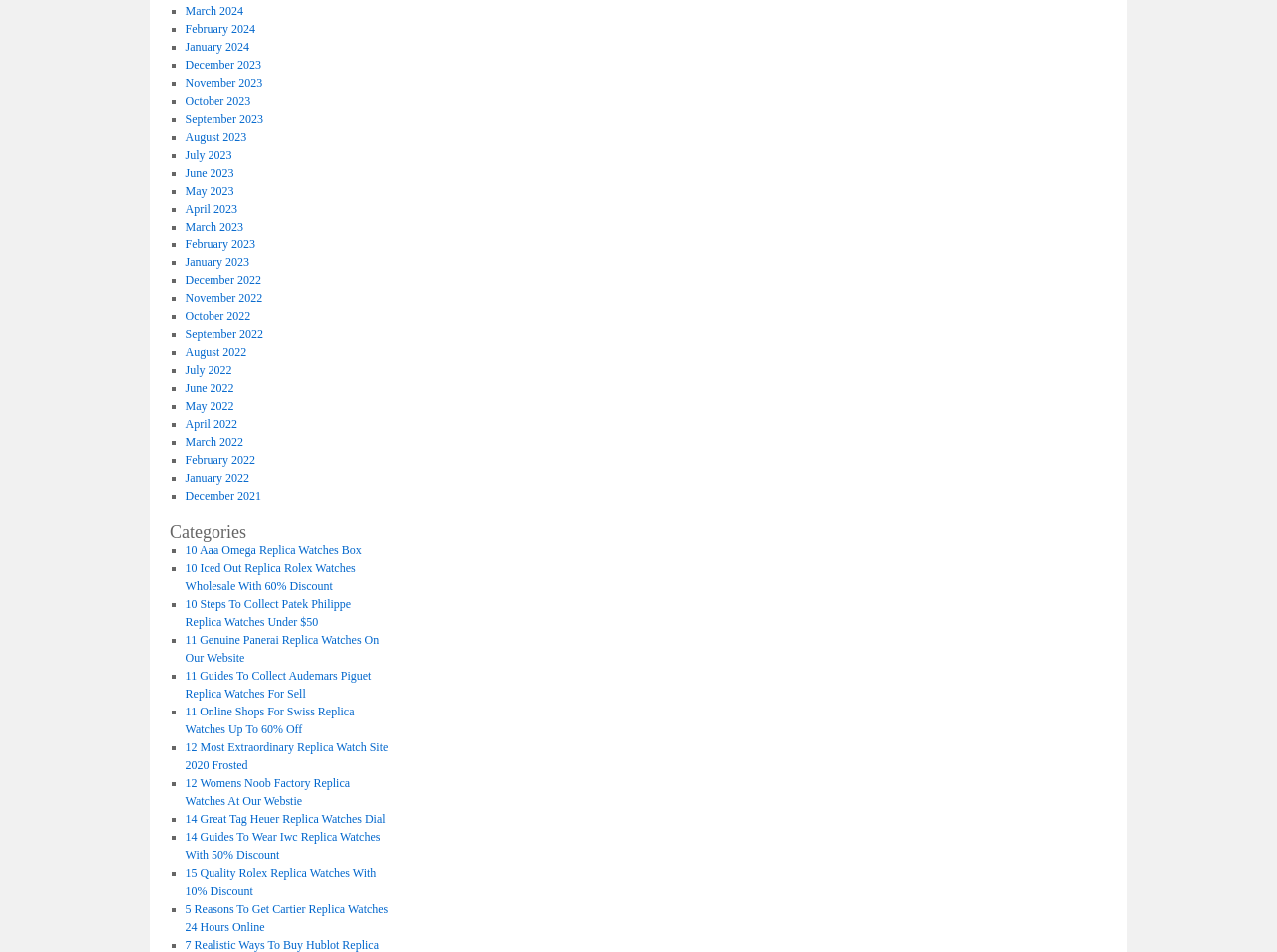Locate the bounding box coordinates of the clickable region to complete the following instruction: "Read 12 Most Extraordinary Replica Watch Site 2020 Frosted."

[0.145, 0.777, 0.304, 0.811]